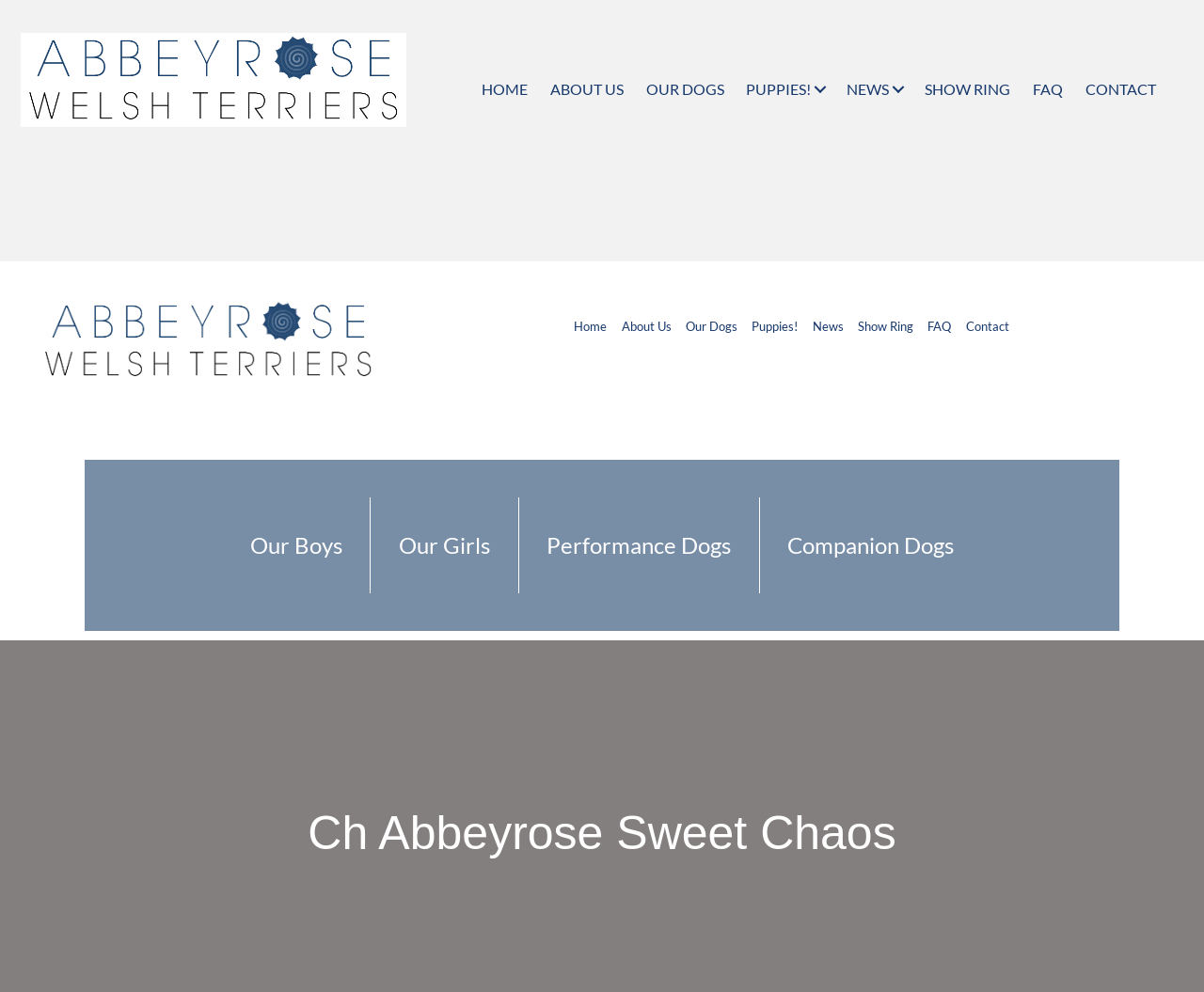What is the name of the award-winning dog?
Could you give a comprehensive explanation in response to this question?

The heading 'Ch Abbeyrose Sweet Chaos' suggests that this is the name of the award-winning dog, which is a Welsh Terrier.